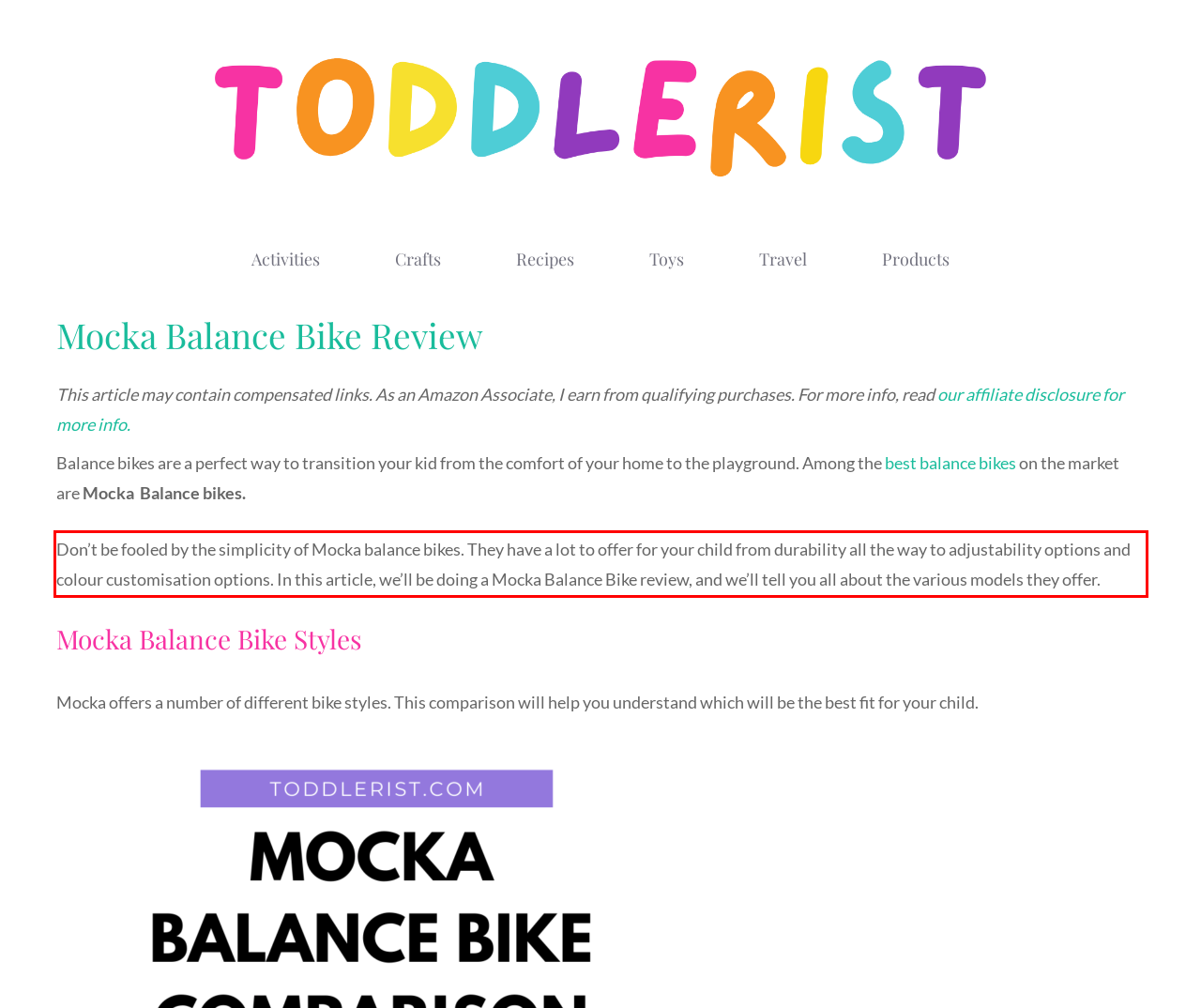You are given a webpage screenshot with a red bounding box around a UI element. Extract and generate the text inside this red bounding box.

Don’t be fooled by the simplicity of Mocka balance bikes. They have a lot to offer for your child from durability all the way to adjustability options and colour customisation options. In this article, we’ll be doing a Mocka Balance Bike review, and we’ll tell you all about the various models they offer.